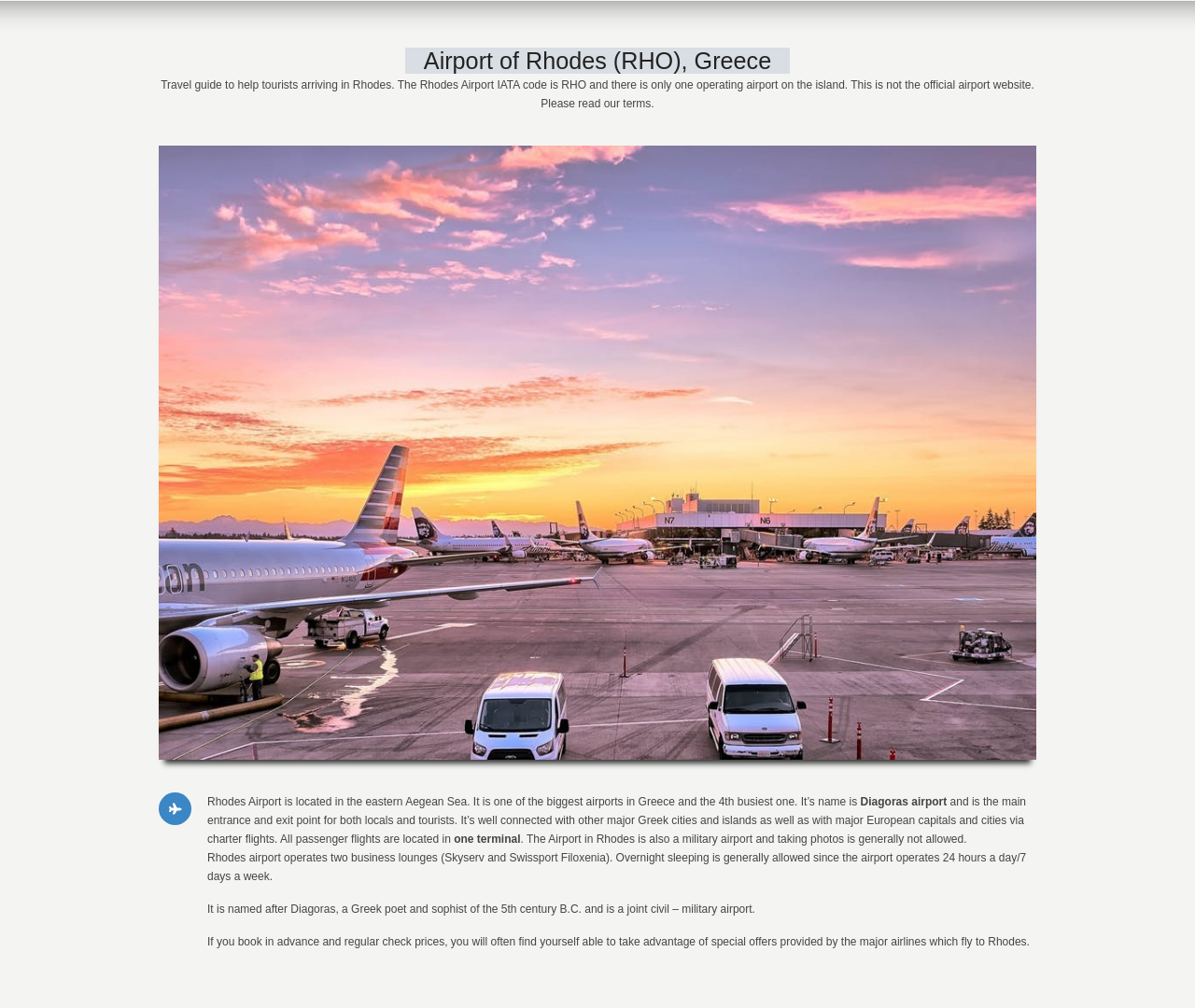Answer the question below in one word or phrase:
Is overnight sleeping allowed in Rhodes Airport?

Yes